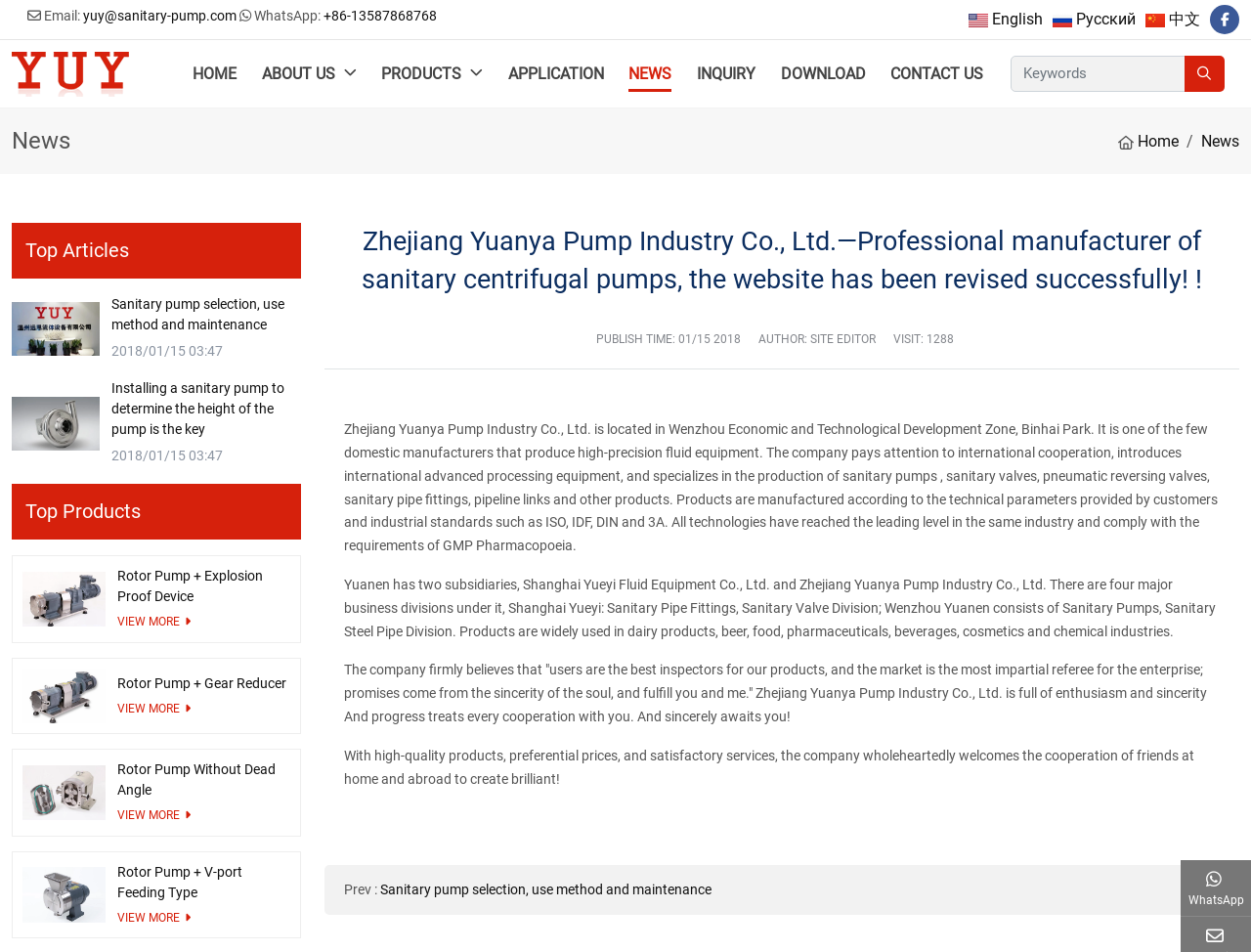How many subsidiaries does Yuanen have?
Answer with a single word or phrase by referring to the visual content.

Two